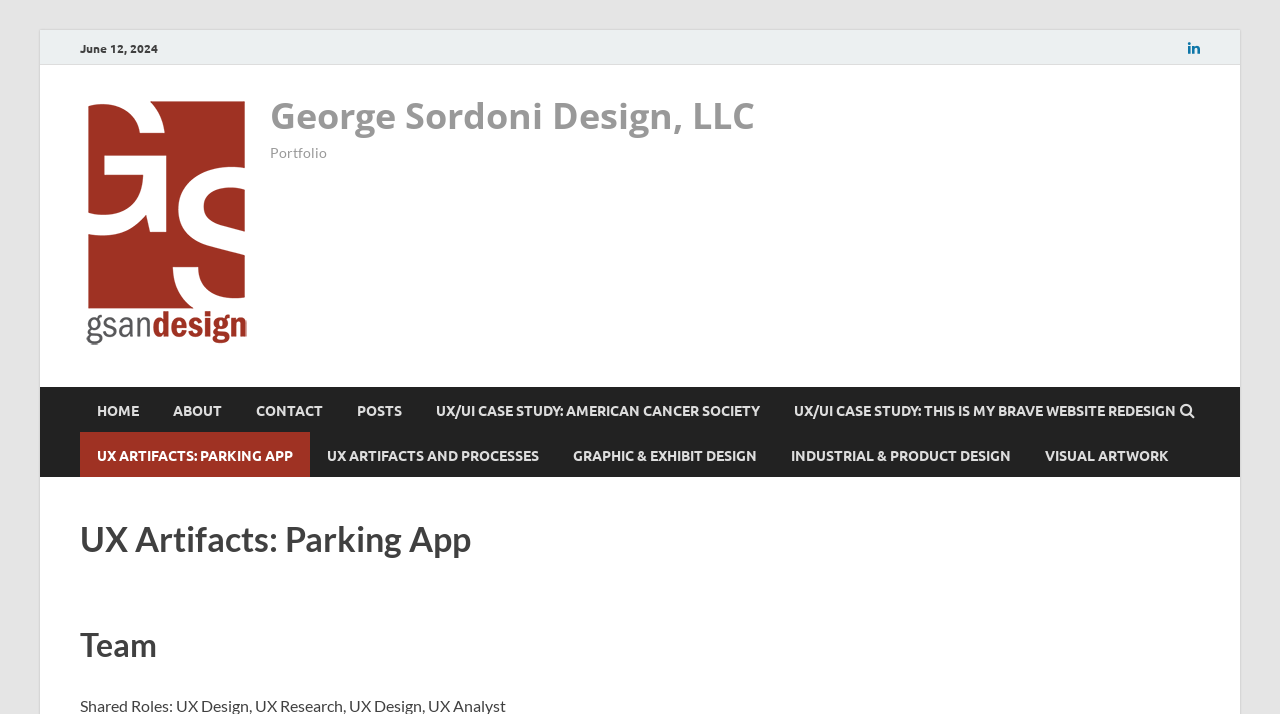How many main categories of design are listed on the webpage?
We need a detailed and meticulous answer to the question.

The webpage lists five main categories of design, including 'UX/UI CASE STUDY', 'UX ARTIFACTS AND PROCESSES', 'GRAPHIC & EXHIBIT DESIGN', 'INDUSTRIAL & PRODUCT DESIGN', and 'VISUAL ARTWORK', which are displayed as links with bounding box coordinates ranging from [0.327, 0.542, 0.607, 0.605] to [0.803, 0.605, 0.927, 0.668].